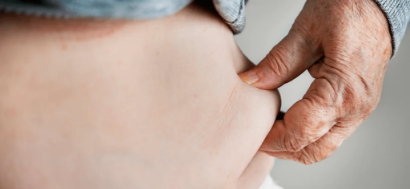Elaborate on all the elements present in the image.

The image depicts a close-up of a hand gripping the side of a person's abdomen, highlighting areas of skin and potential fat accumulation. This visual symbolizes the concerns surrounding fatty liver disease, a condition characterized by excessive fat accumulation in liver cells, which often progresses without noticeable symptoms. As indicated, this condition can lead to serious health issues if not managed effectively. The image serves as a poignant reminder of the importance of maintaining a healthy lifestyle, as factors like obesity, excess alcohol consumption, and diabetes are significant contributors to this affliction. It underscores the necessity for awareness and proactive measures in addressing health risks associated with fatty liver disease.